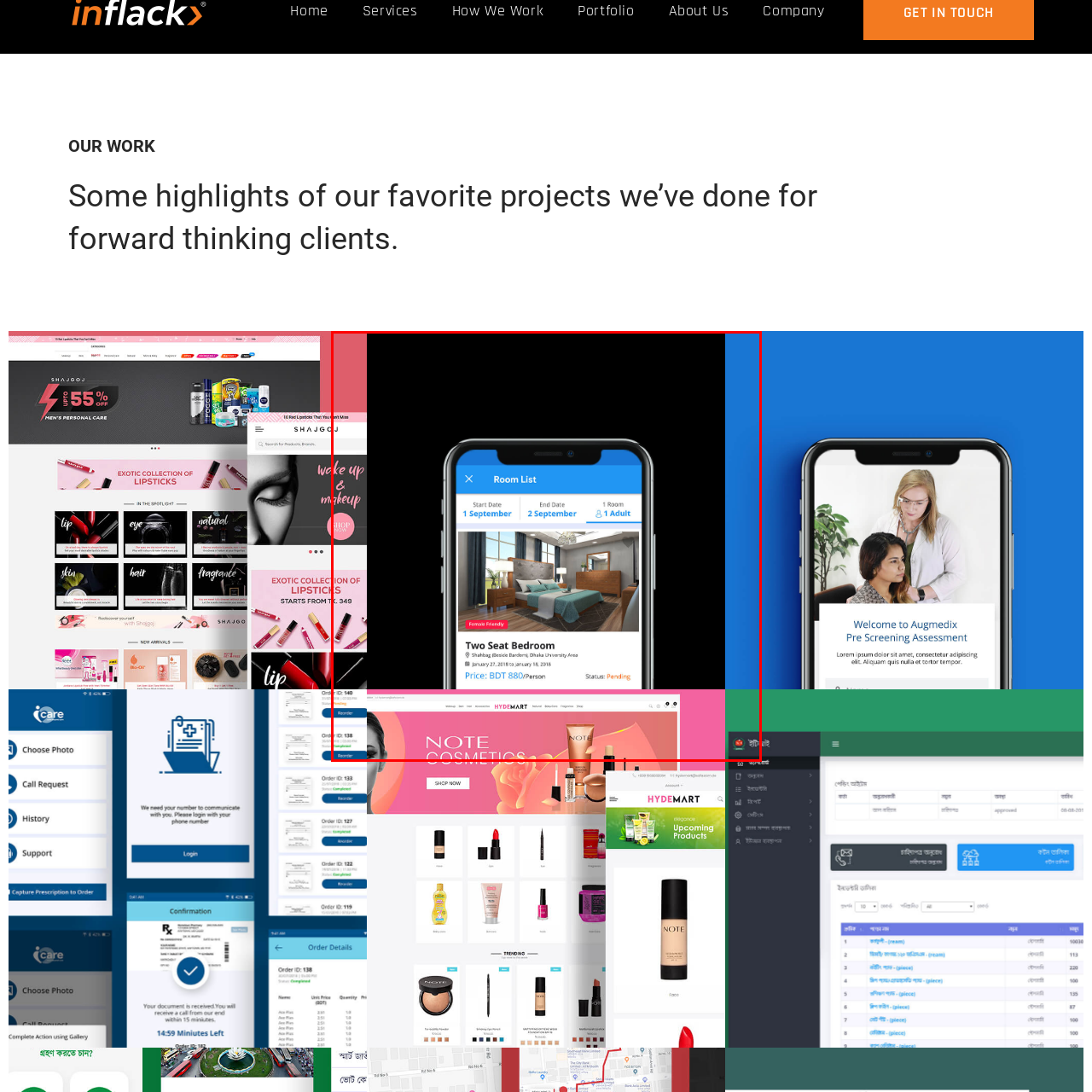Give a detailed caption for the image that is encased within the red bounding box.

The image showcases a mobile app interface for a property rental service, specifically displaying the "Room List" feature. Prominently featured is a visually appealing room with a modern design, highlighted by large windows allowing natural light to fill the space. The interface indicates the selected dates for booking, along with an option for one room accommodating one adult. 

Key details in the interface include:
- The title "Two Seat Bedroom," indicating that the room is suitable for two people.
- An eye-catching feature marked as "Female Friendly," emphasizing a safe accommodation option.
- The pricing information listed as "BDT 880/Person," suggesting an affordable choice for travelers.

The app design incorporates a clean layout with a blue theme, making it user-friendly and easy to navigate. Below the room image, additional information appears about the booking status, labelled as "Status: Pending," indicating that users can monitor their reservation progress.

Overall, the image effectively communicates the app's purpose in facilitating property rentals while highlighting key features that cater to user preferences.